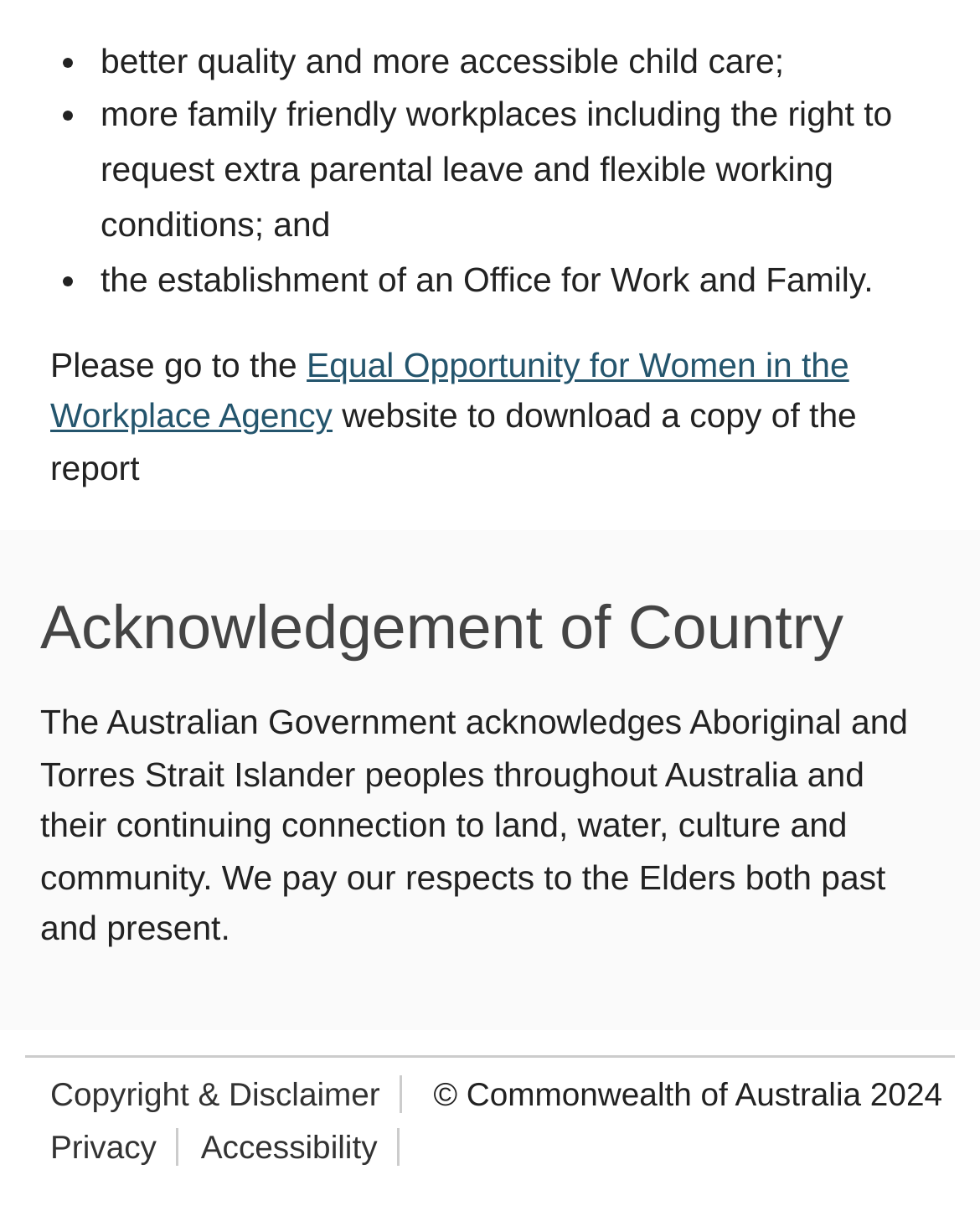Give a one-word or short phrase answer to the question: 
What is the purpose of the Office for Work and Family?

Establishment